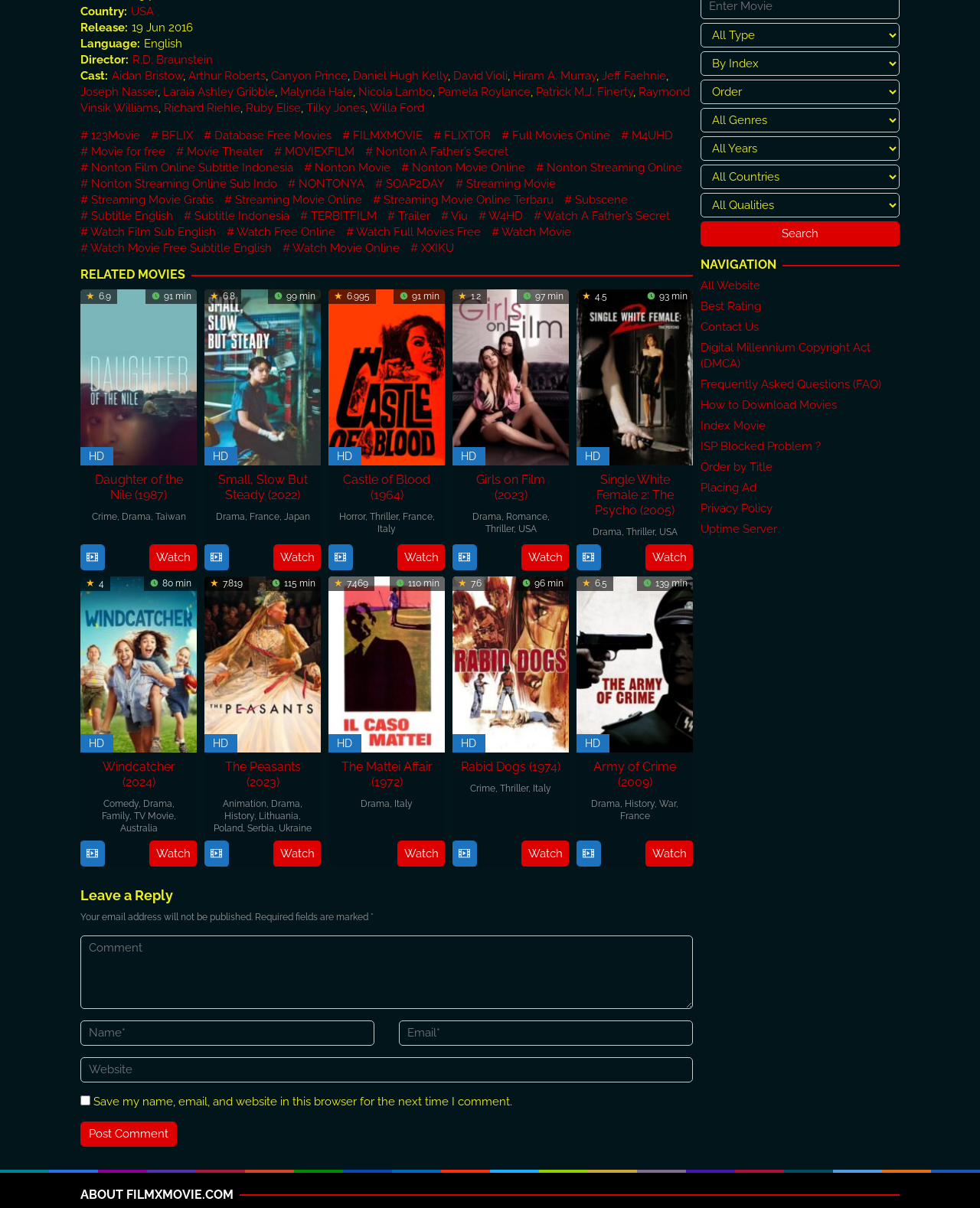What is the country of the movie?
Observe the image and answer the question with a one-word or short phrase response.

USA